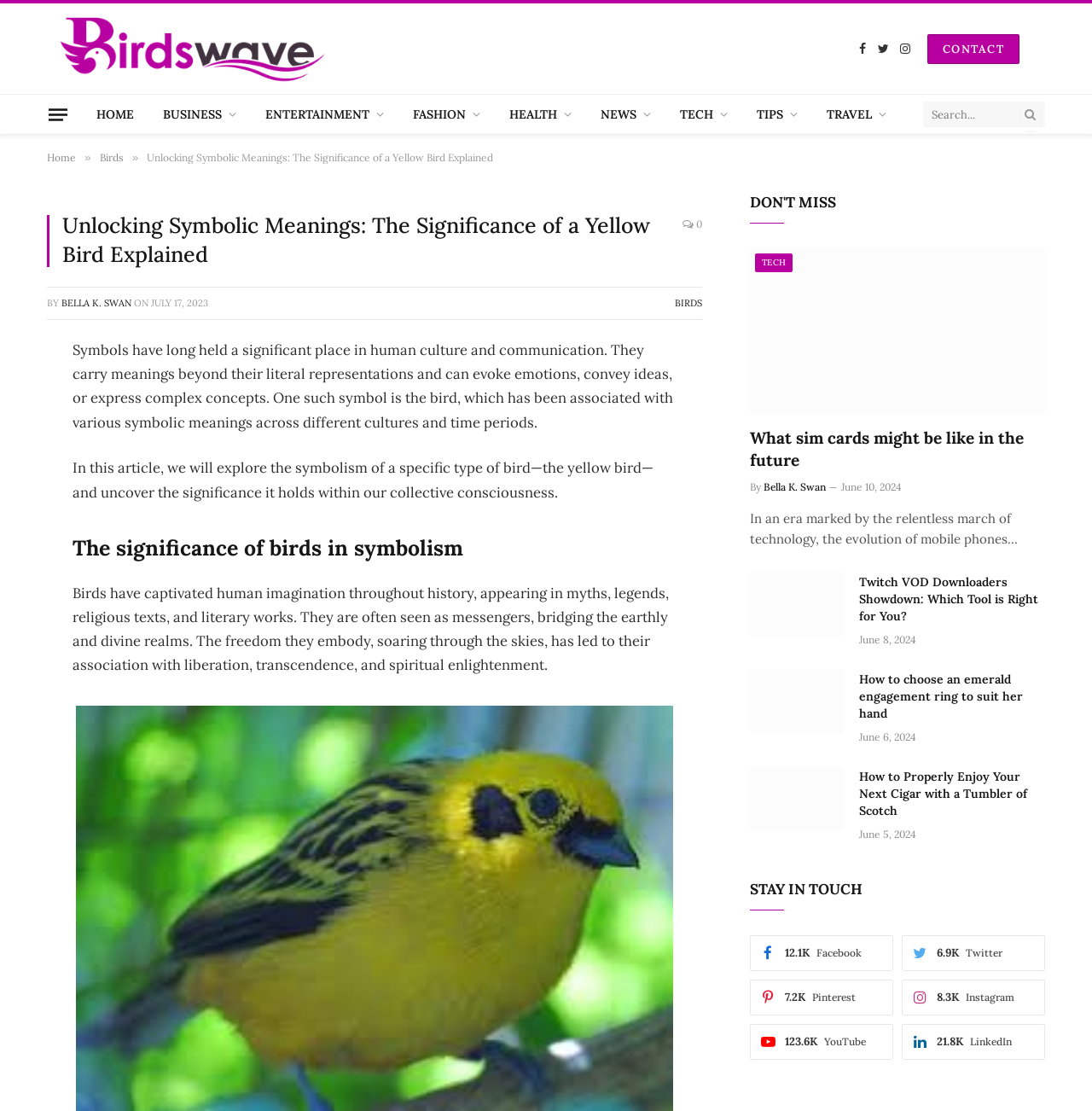Find the bounding box coordinates of the element's region that should be clicked in order to follow the given instruction: "Read the article about the significance of a yellow bird". The coordinates should consist of four float numbers between 0 and 1, i.e., [left, top, right, bottom].

[0.067, 0.306, 0.617, 0.388]